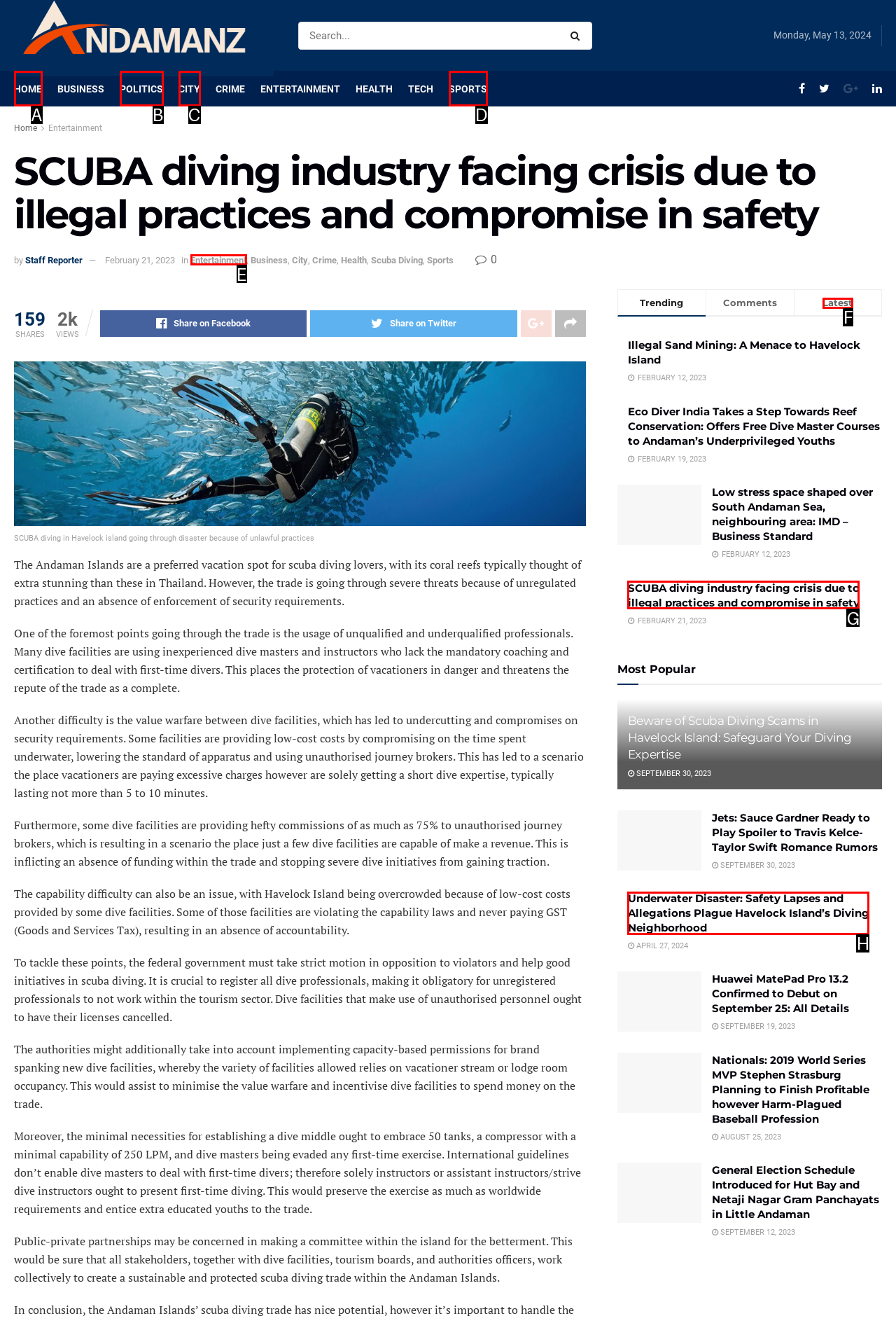Determine which HTML element to click for this task: View the latest news Provide the letter of the selected choice.

F